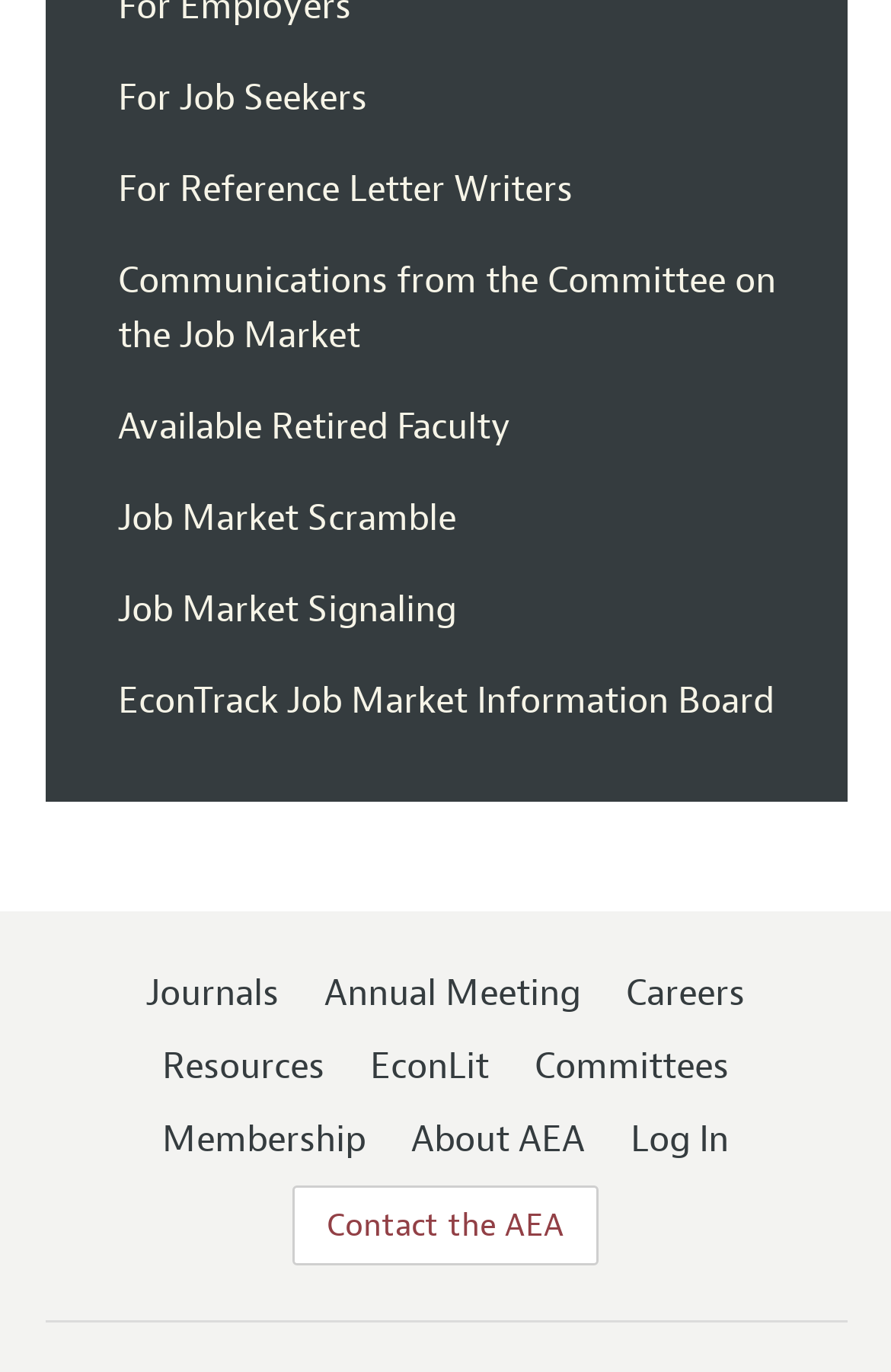Where is the 'Log In' link located?
Using the image as a reference, answer with just one word or a short phrase.

Bottom right